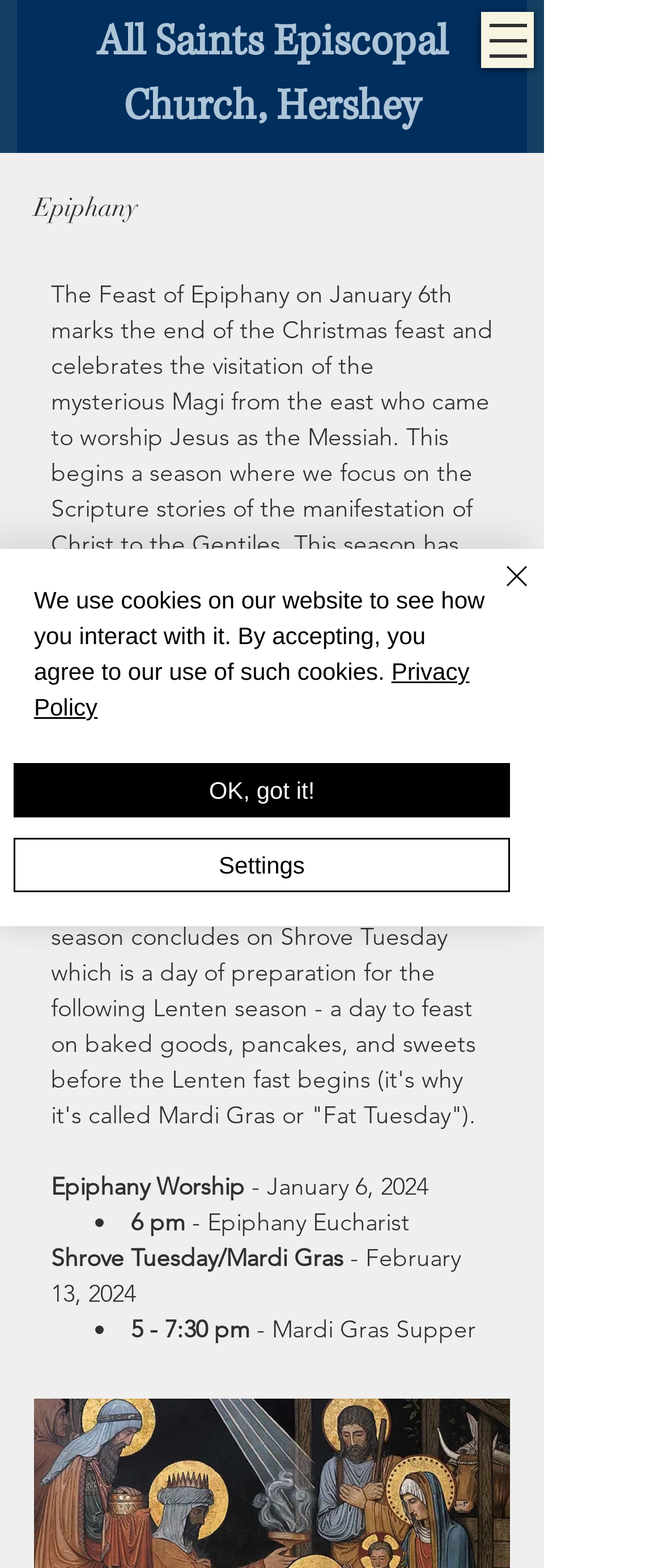Reply to the question with a single word or phrase:
How many social media links are present?

5